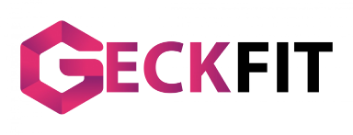What is the focus of the GeckFit brand?
Answer with a single word or phrase, using the screenshot for reference.

Fitness and wellness